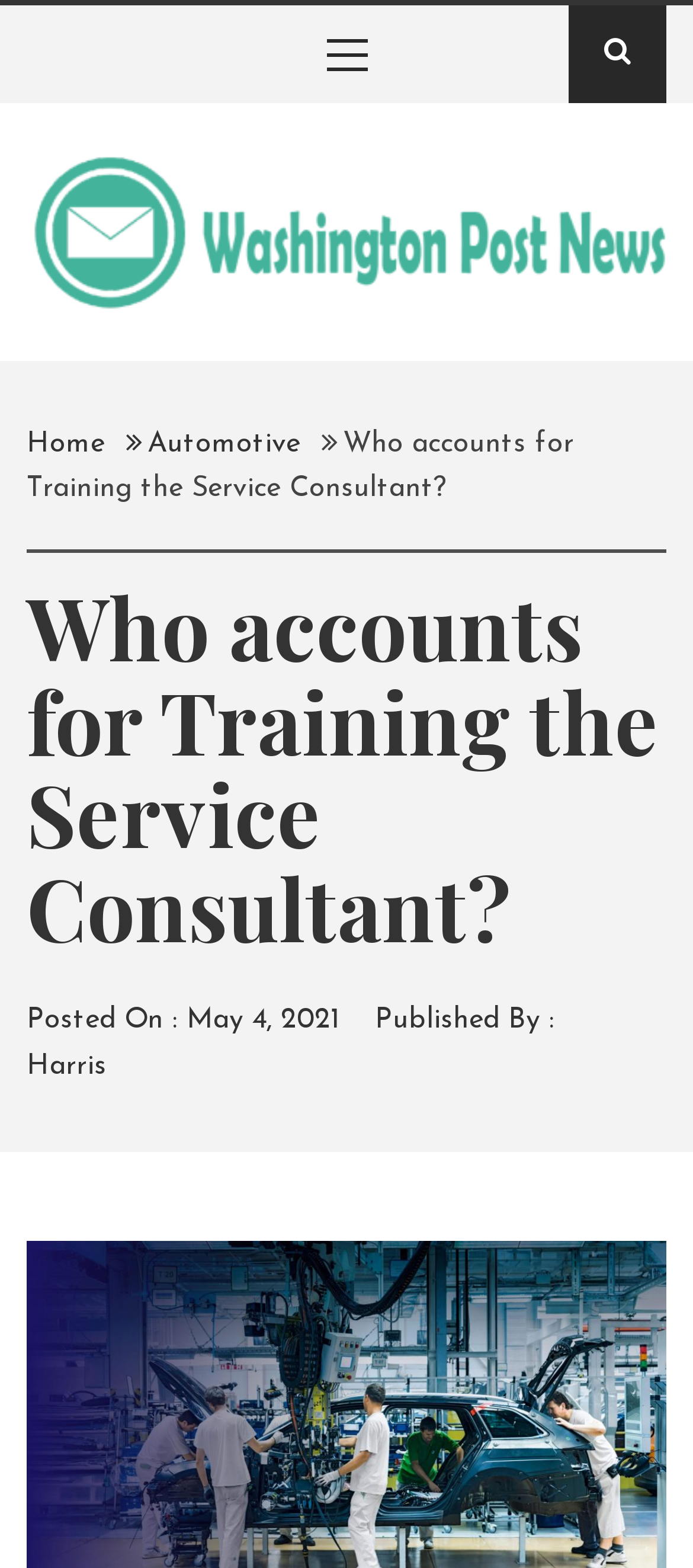What is the category of the article?
Please answer the question with a detailed response using the information from the screenshot.

I found the answer by examining the breadcrumbs navigation section. The link ' Automotive' is a category indicator, and it is related to the article's topic.